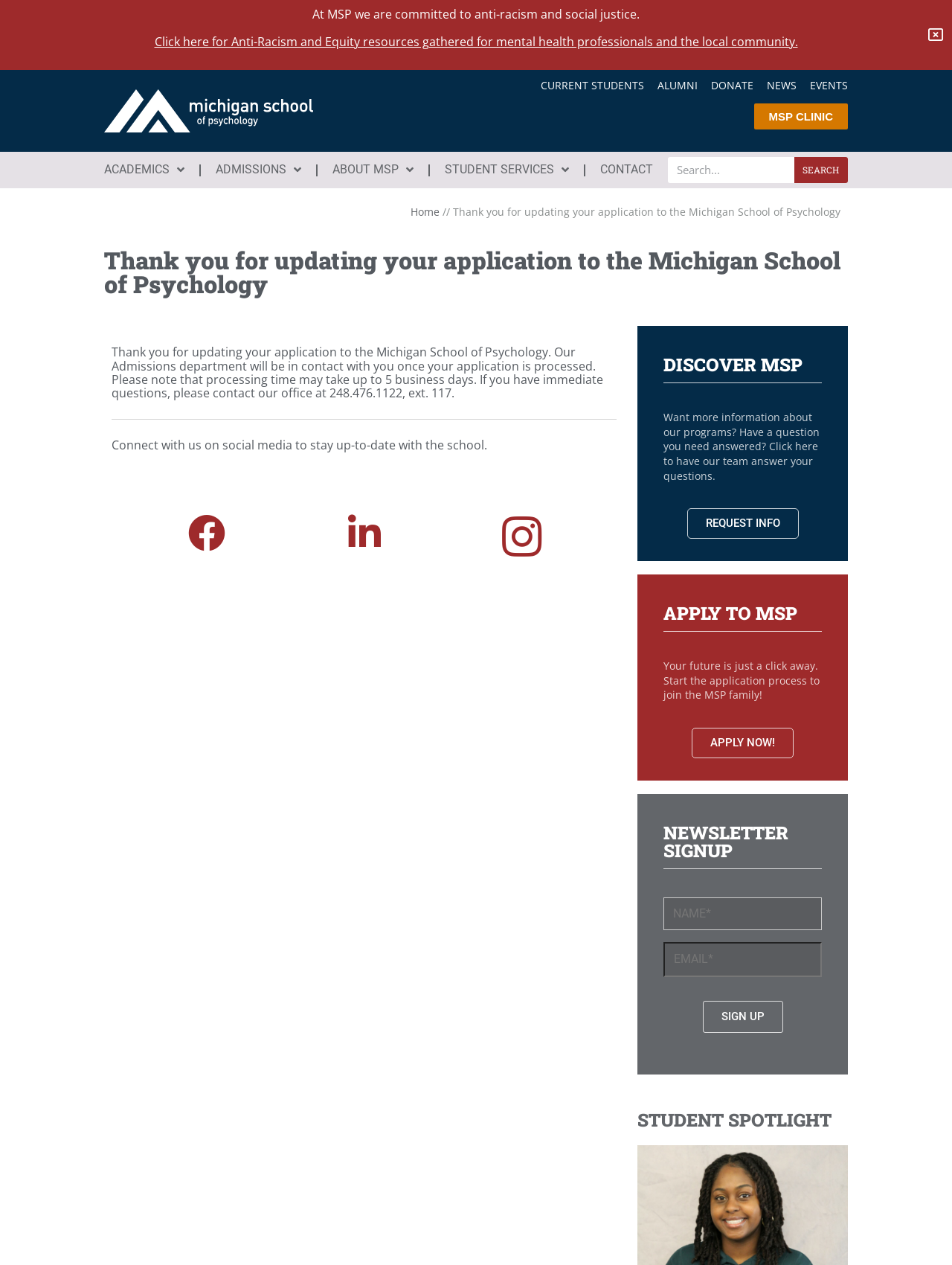Generate a detailed explanation of the webpage's features and information.

The webpage is from the Michigan School of Psychology, and it appears to be a thank-you page for submitting an application. At the top, there is a logo of the Michigan School of Psychology, accompanied by a navigation menu with links to various sections such as "CURRENT STUDENTS", "ALUMNI", "DONATE", "NEWS", "EVENTS", and "MSP CLINIC". 

Below the navigation menu, there is a statement expressing the school's commitment to anti-racism and social justice, along with a link to access resources related to this topic. 

The main content of the page is divided into sections. The first section has a heading "Thank you for updating your application to the Michigan School of Psychology" and a paragraph of text thanking the applicant for submitting their application and providing information about the processing time. 

Below this section, there is a horizontal separator, followed by a section with a heading "Connect with us on social media" and three links to the school's social media profiles. 

The next section has a heading "DISCOVER MSP" and a paragraph of text inviting visitors to request more information about the school's programs. There is a "REQUEST INFO" link below this text. 

The following section has a heading "APPLY TO MSP" and a paragraph of text encouraging visitors to start the application process. There is an "APPLY NOW!" link below this text. 

The next section has a heading "NEWSLETTER SIGNUP" and a form with two text boxes and a "Sign Up" button, allowing visitors to sign up for the school's newsletter. 

Finally, at the bottom of the page, there is a section with a heading "STUDENT SPOTLIGHT", but it does not contain any specific content.